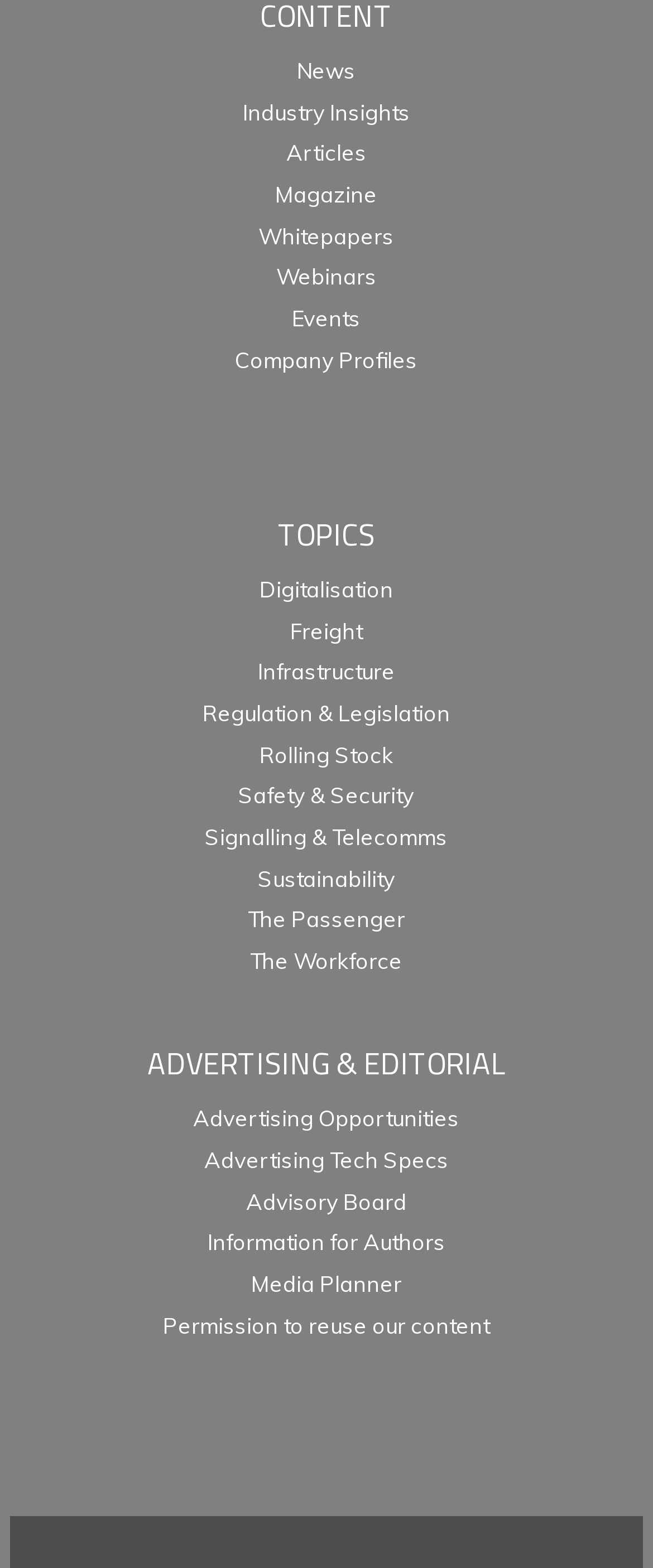Please reply to the following question using a single word or phrase: 
What is the last link under 'ADVERTISING & EDITORIAL'?

Permission to reuse our content